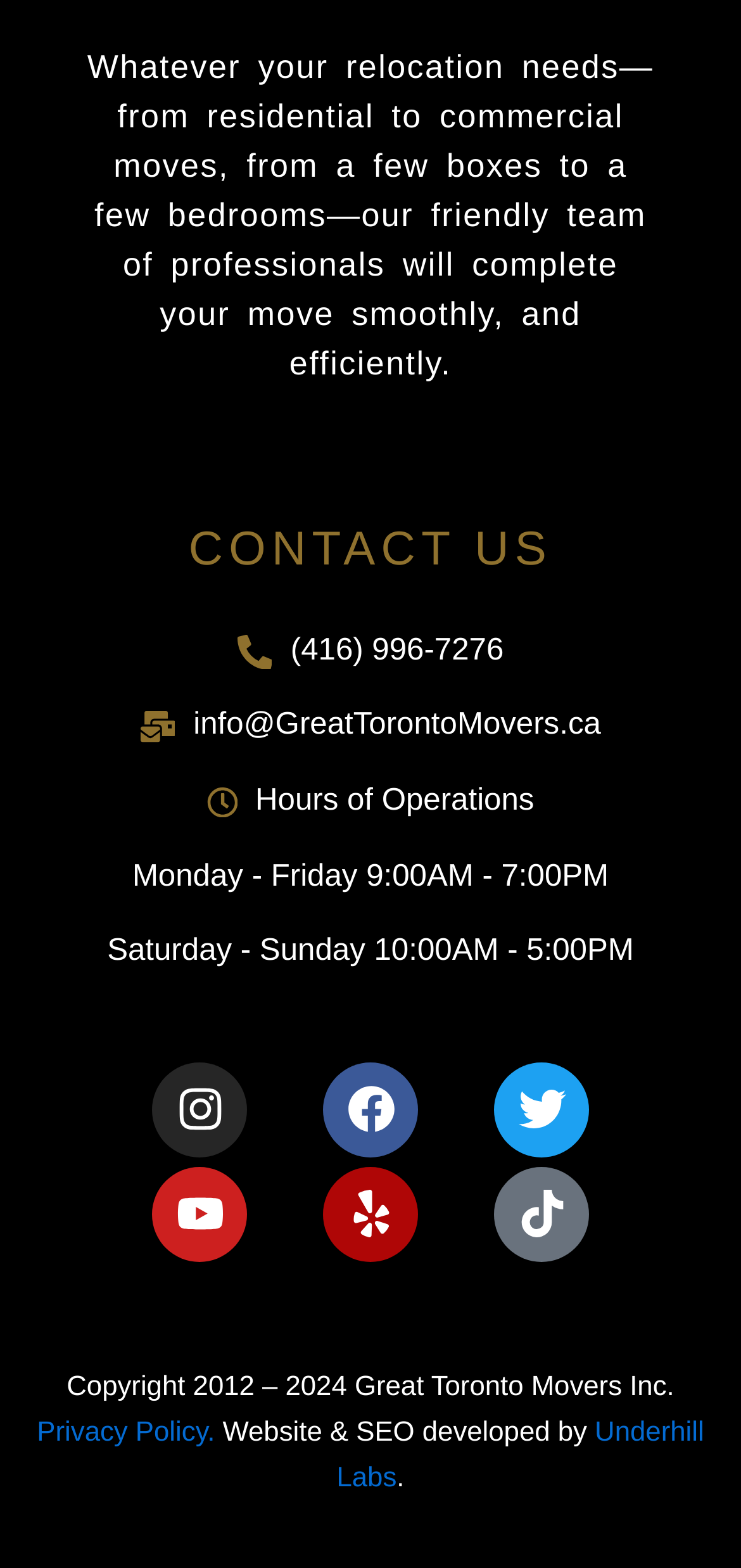Please identify the bounding box coordinates of the element I should click to complete this instruction: 'Visit the company's Instagram page'. The coordinates should be given as four float numbers between 0 and 1, like this: [left, top, right, bottom].

[0.205, 0.677, 0.333, 0.738]